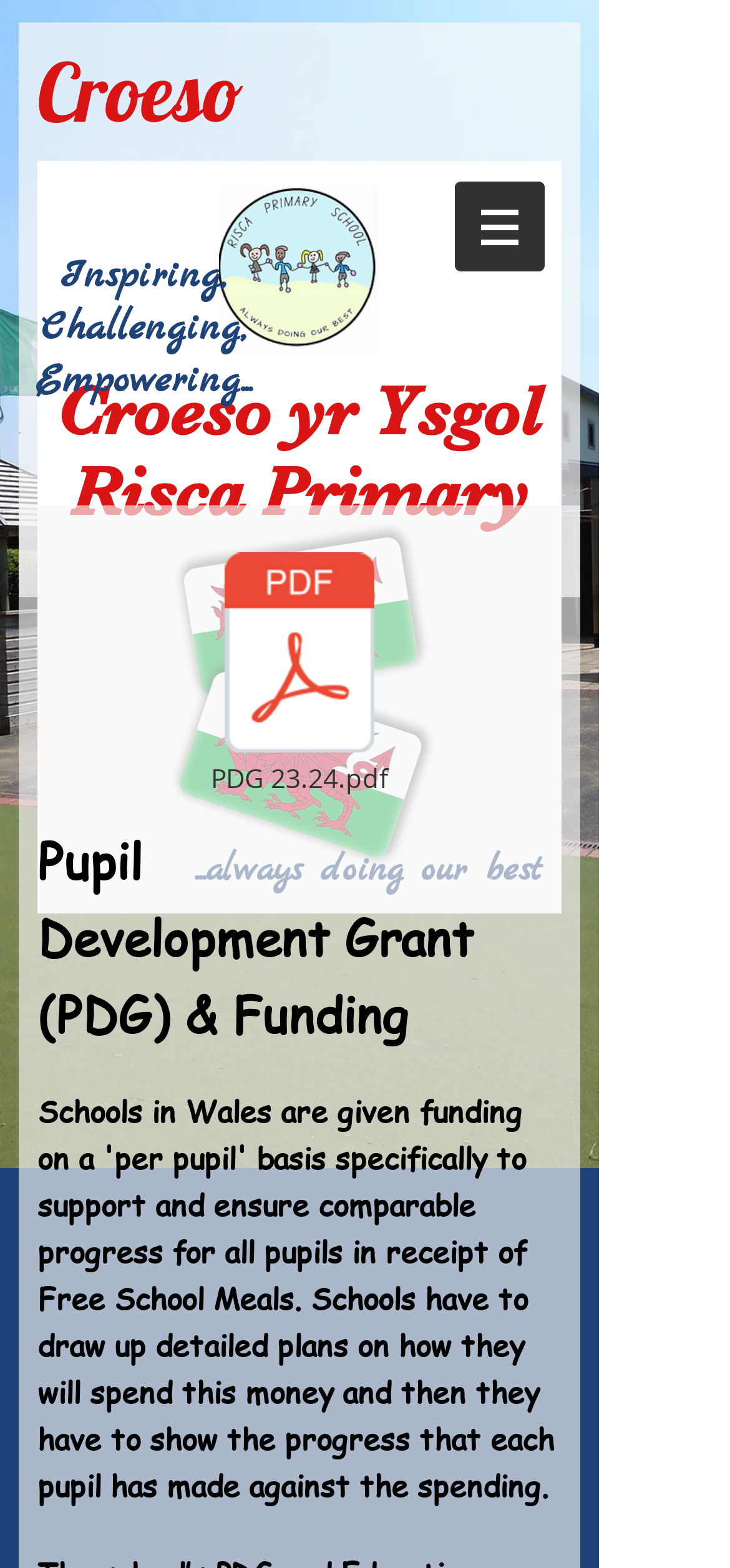Please determine the headline of the webpage and provide its content.

...always doing our best